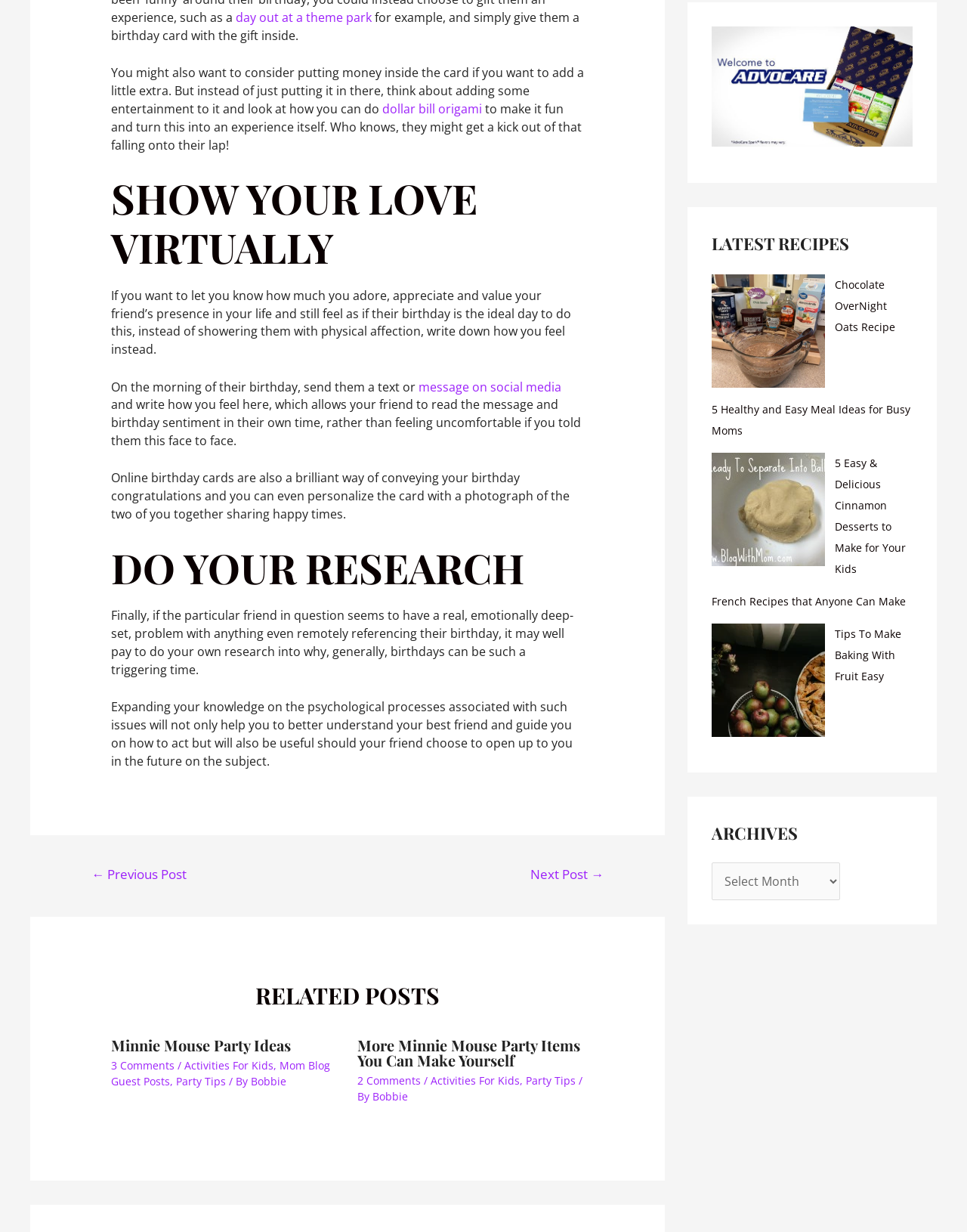Please locate the bounding box coordinates of the element that needs to be clicked to achieve the following instruction: "click the link to read about dollar bill origami". The coordinates should be four float numbers between 0 and 1, i.e., [left, top, right, bottom].

[0.395, 0.082, 0.498, 0.095]